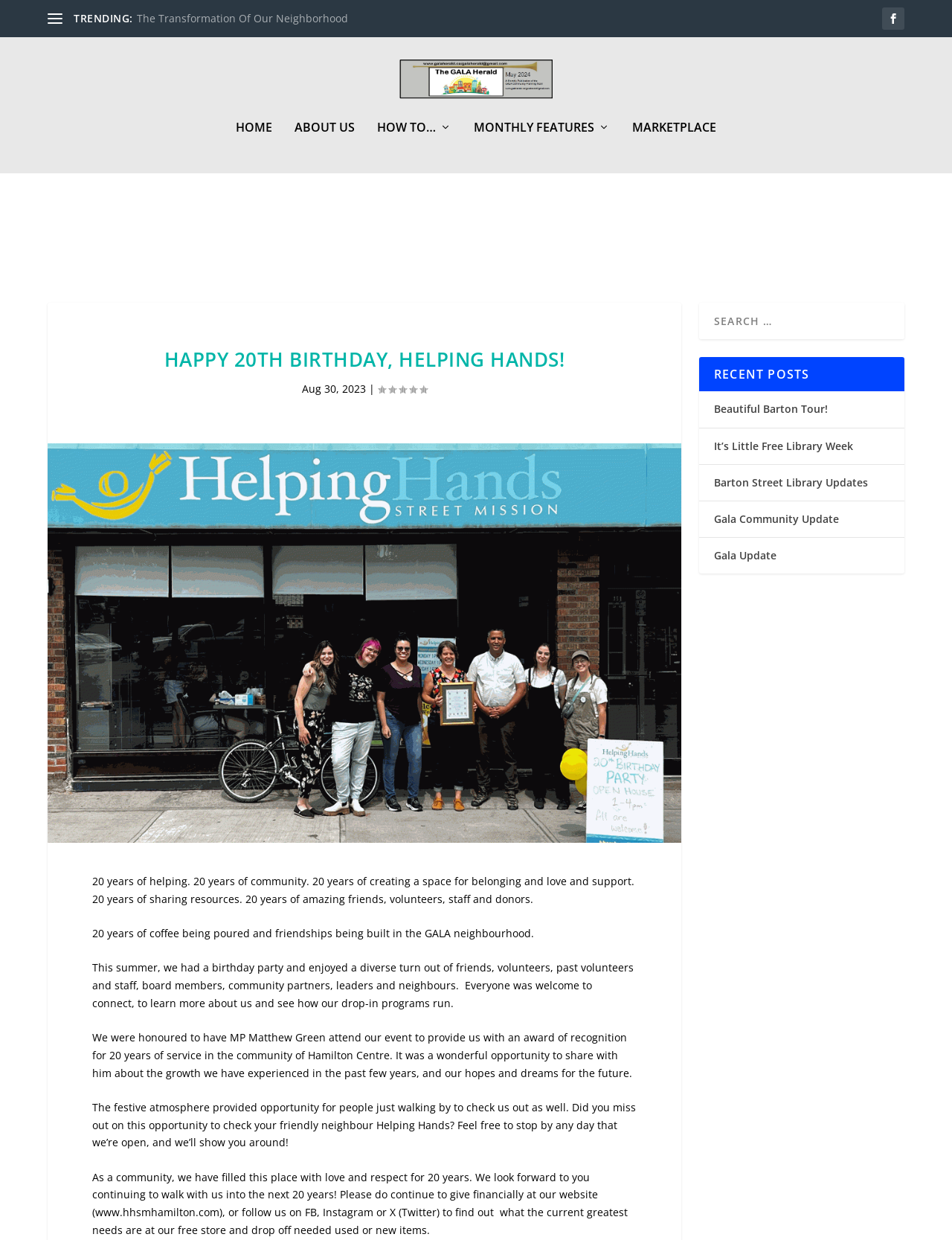Using the element description: "Monthly Features", determine the bounding box coordinates. The coordinates should be in the format [left, top, right, bottom], with values between 0 and 1.

[0.498, 0.18, 0.641, 0.222]